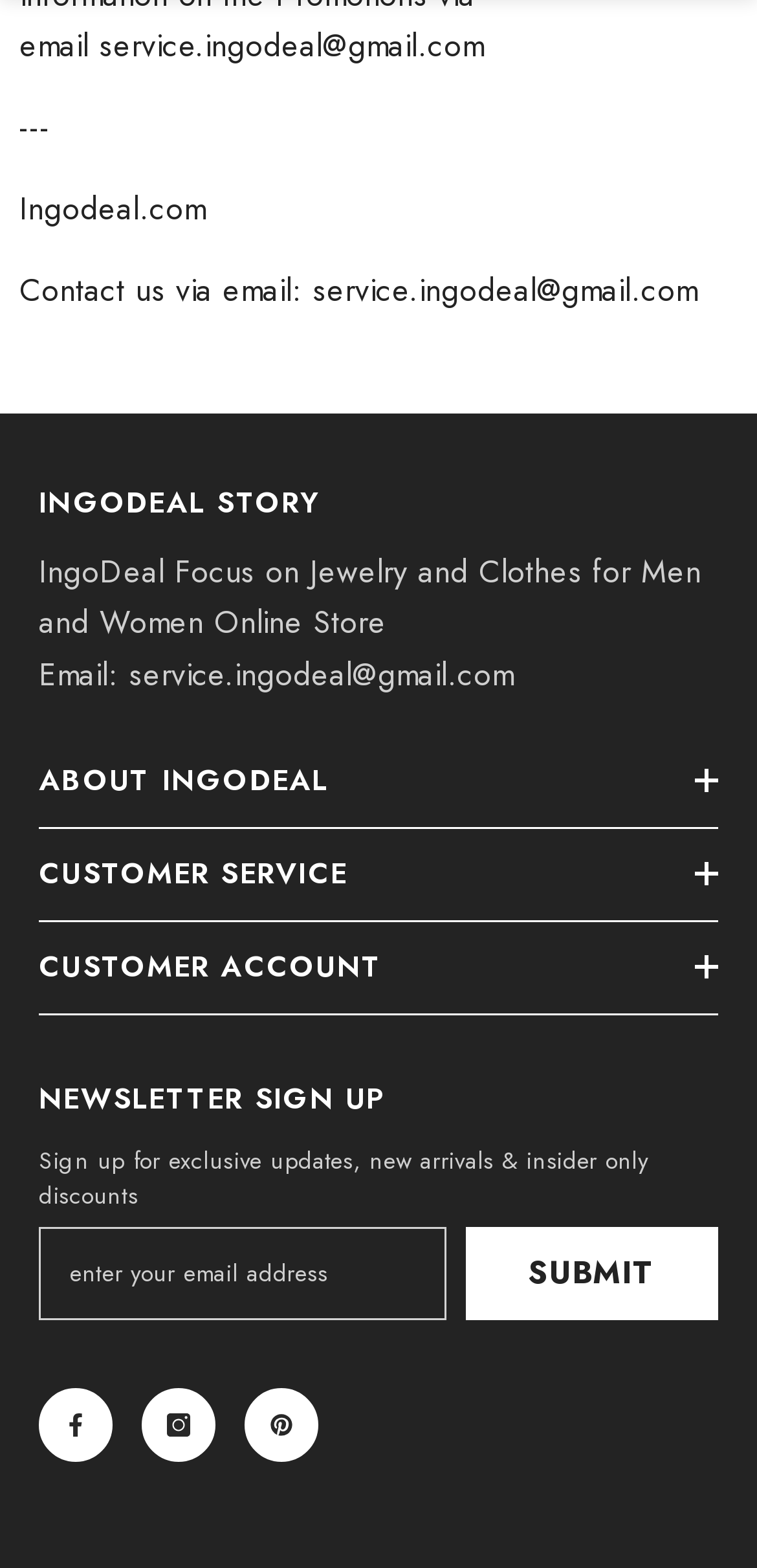What is the purpose of the textbox?
Based on the image, answer the question with as much detail as possible.

The textbox is located below the 'NEWSLETTER SIGN UP' heading. The surrounding text suggests that the textbox is used to sign up for exclusive updates, new arrivals, and insider-only discounts. The 'Submit' button next to the textbox further supports this conclusion.